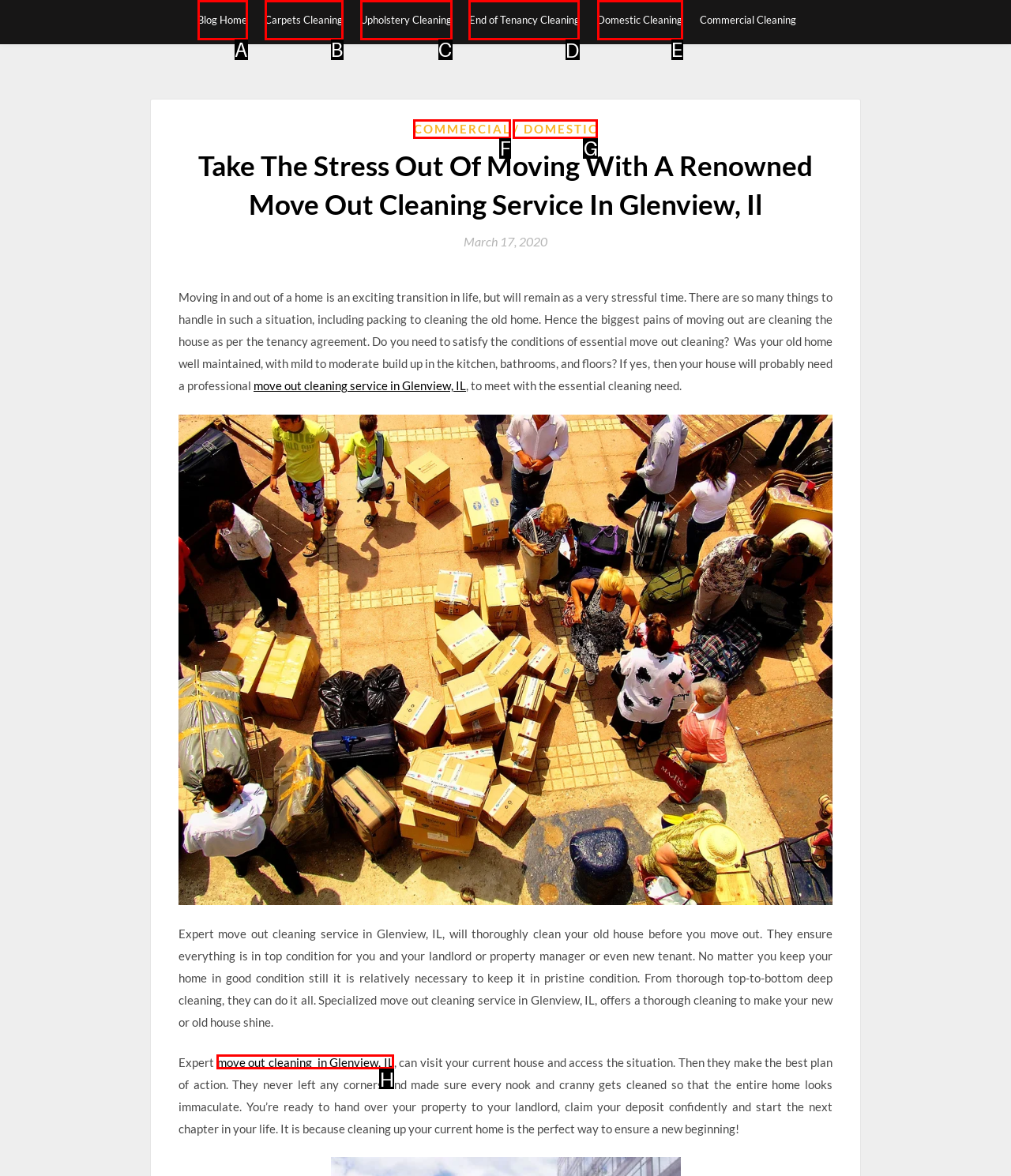Point out the letter of the HTML element you should click on to execute the task: Click on 'End of Tenancy Cleaning'
Reply with the letter from the given options.

D